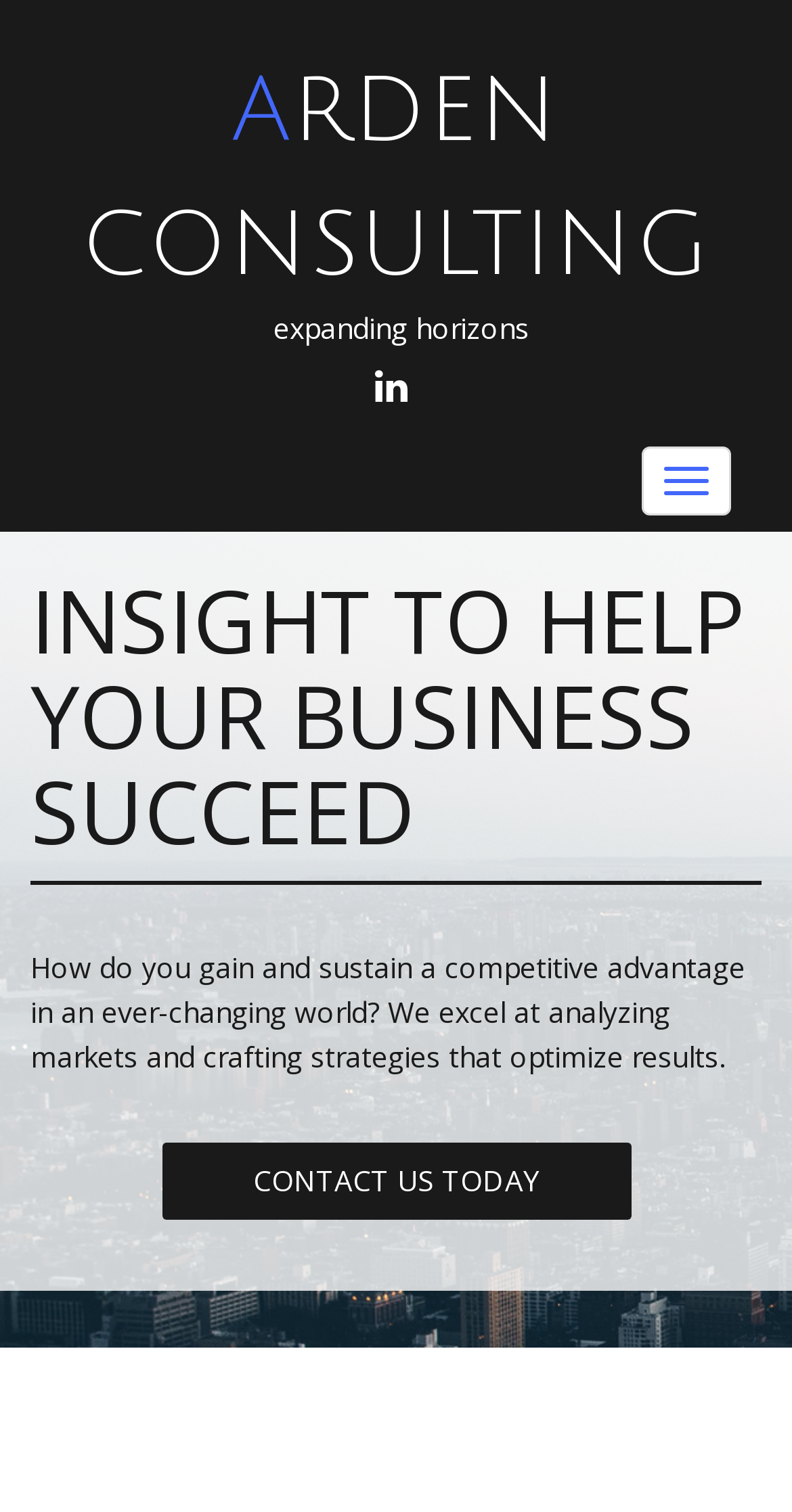What is the purpose of the button at the top right?
Using the image, respond with a single word or phrase.

Toggle navigation